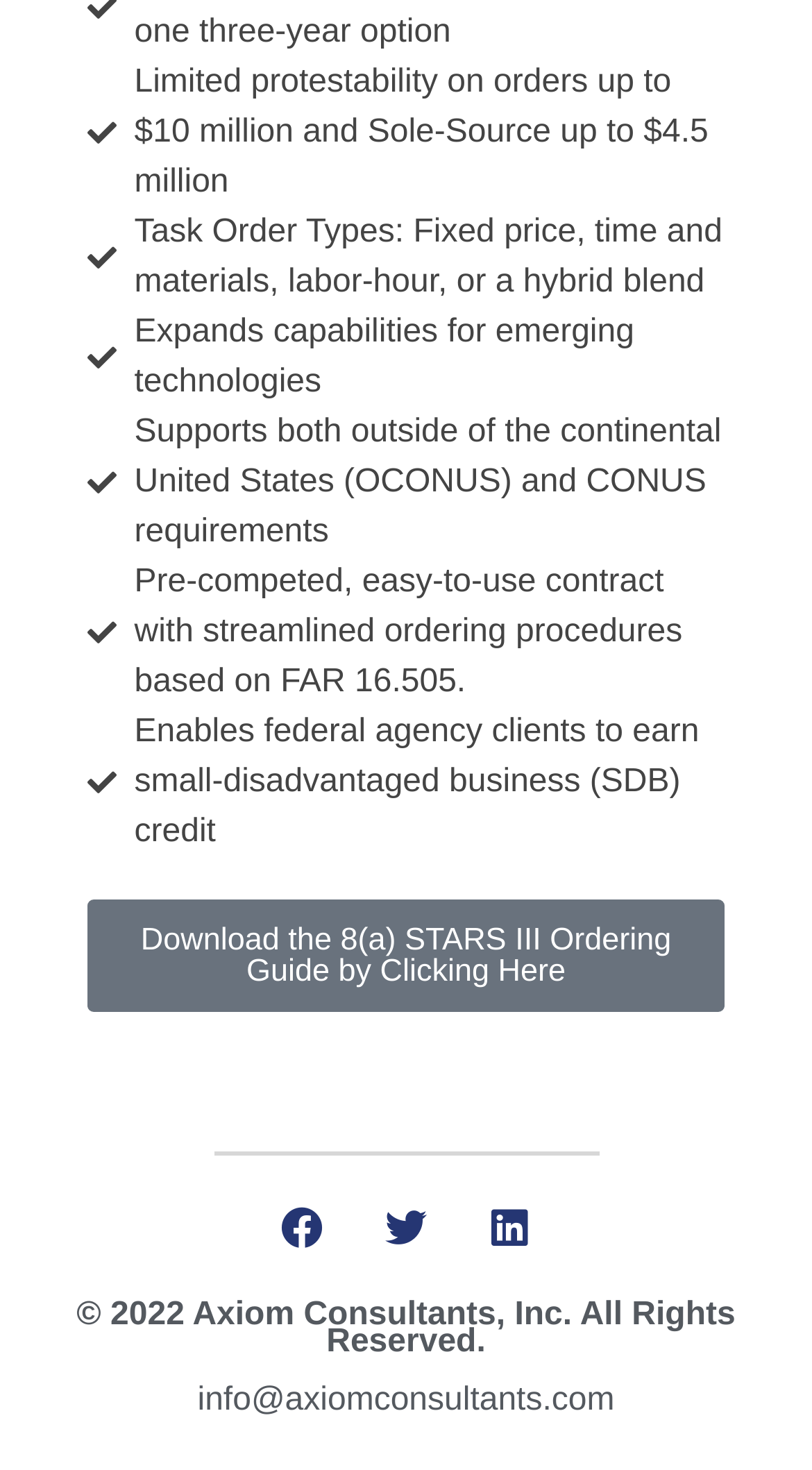What types of task orders are supported?
Using the image, respond with a single word or phrase.

Fixed price, time and materials, labor-hour, or hybrid